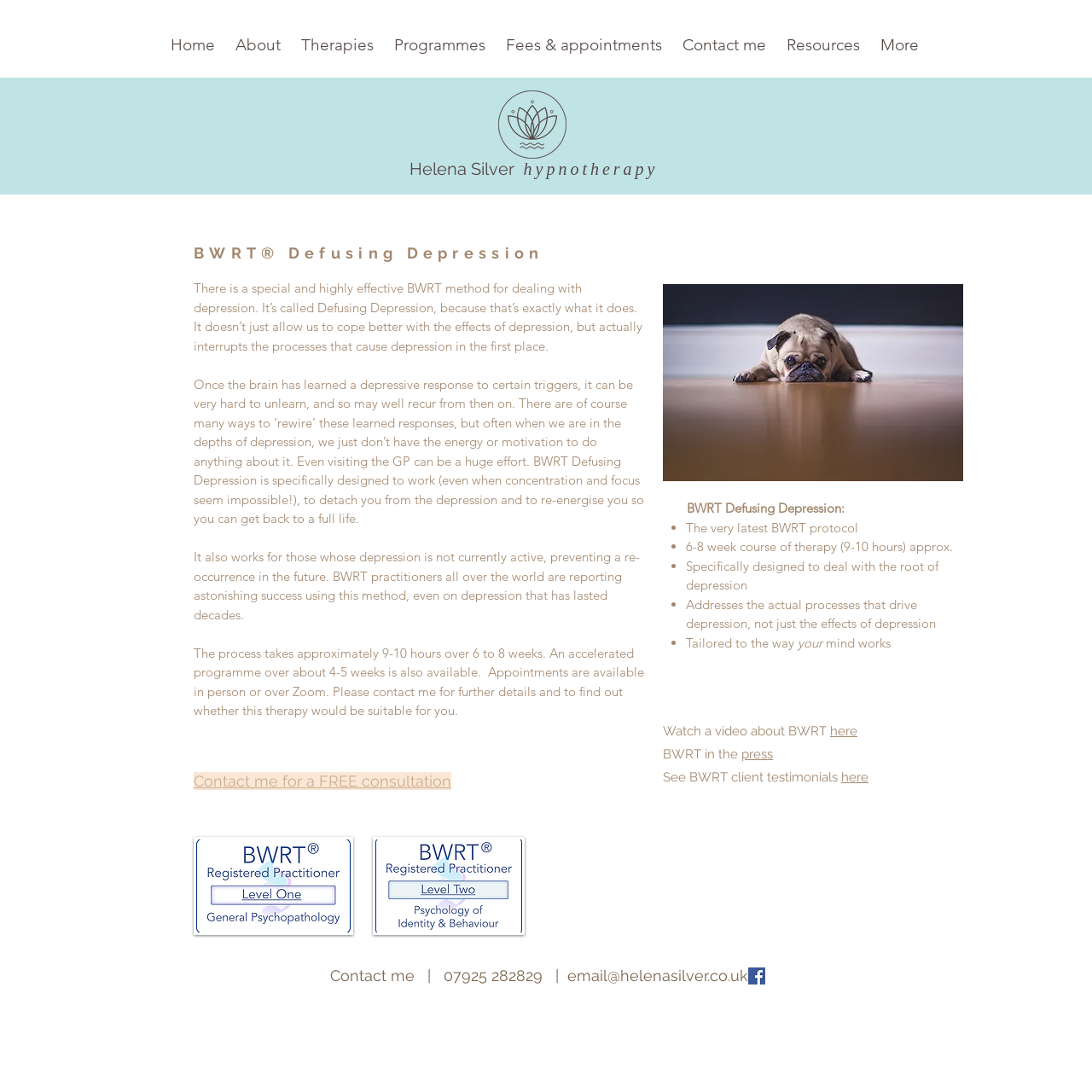Extract the main headline from the webpage and generate its text.

Helena Silver hypnotherapy